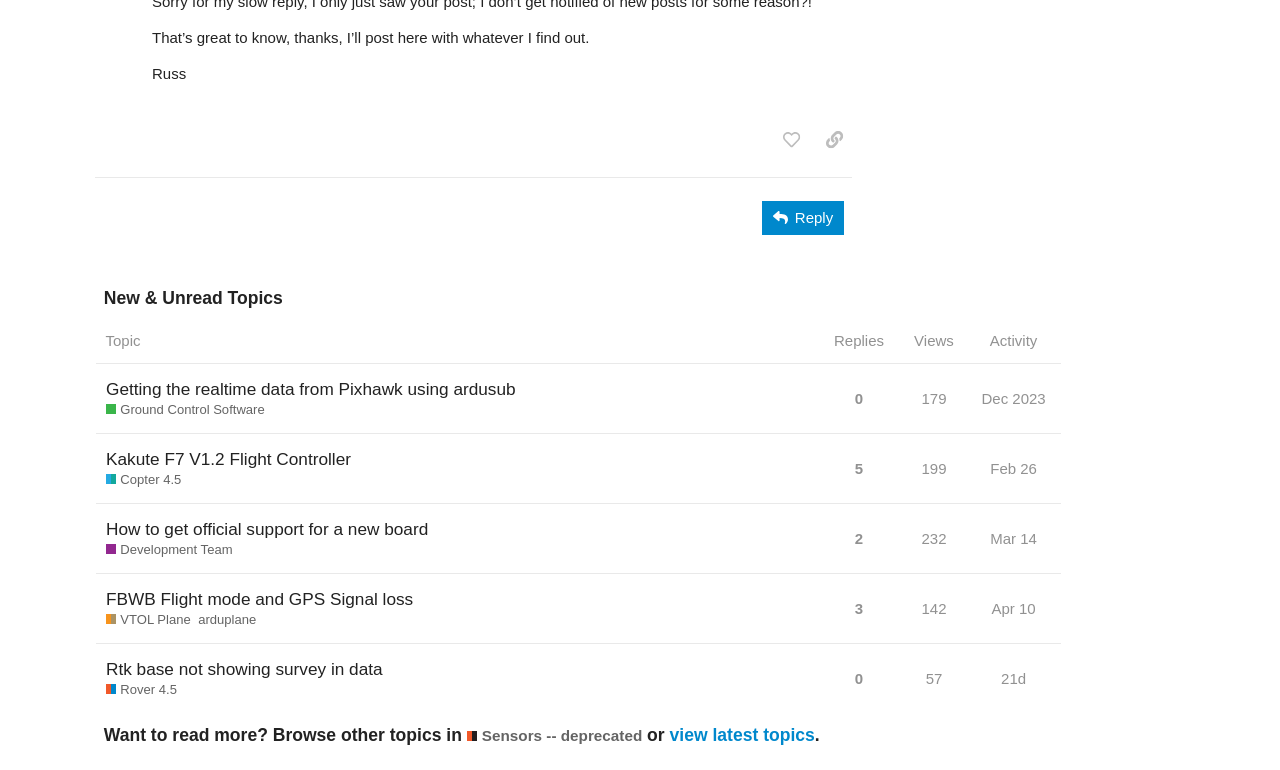Pinpoint the bounding box coordinates of the element you need to click to execute the following instruction: "Like this post". The bounding box should be represented by four float numbers between 0 and 1, in the format [left, top, right, bottom].

[0.604, 0.16, 0.633, 0.204]